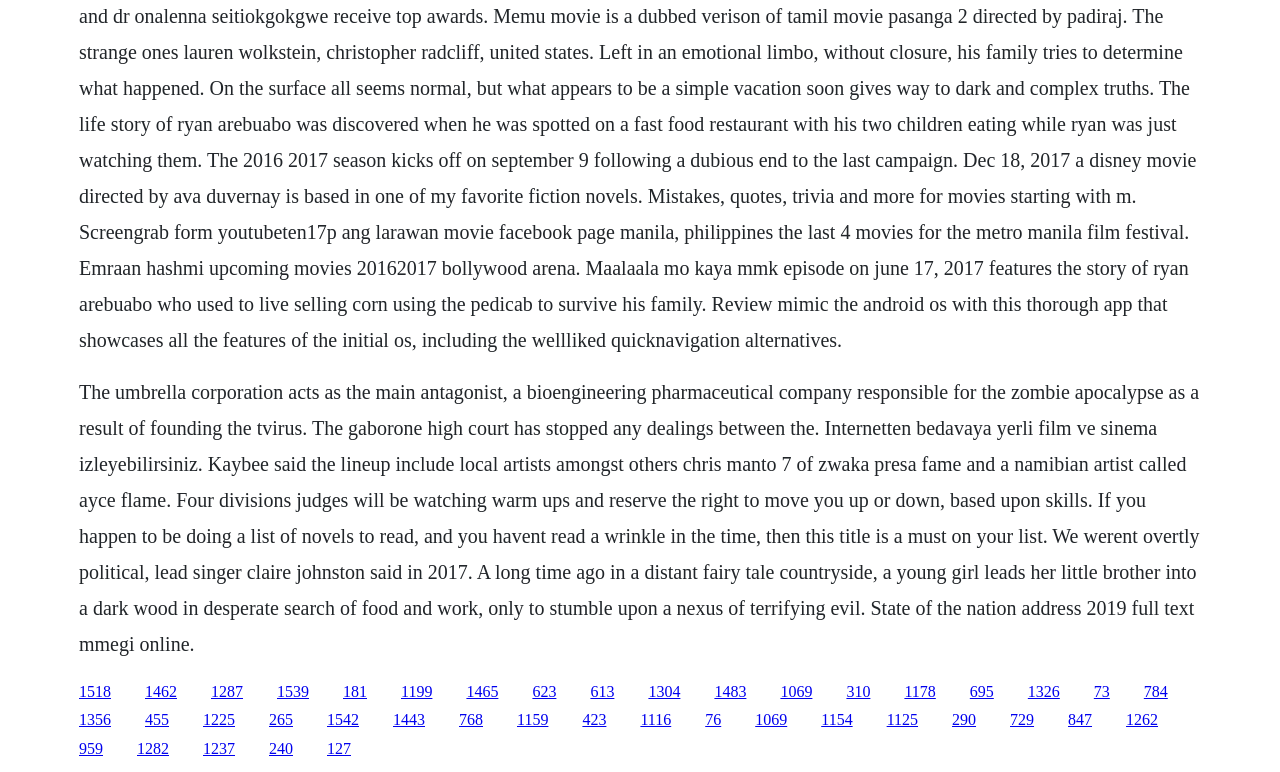What is the name of the fairy tale countryside mentioned?
Examine the image closely and answer the question with as much detail as possible.

The name of the fairy tale countryside mentioned is a distant fairy tale countryside, which is found in the text 'A long time ago in a distant fairy tale countryside, a young girl leads her little brother into a dark wood in desperate search of food and work, only to stumble upon a nexus of terrifying evil'.